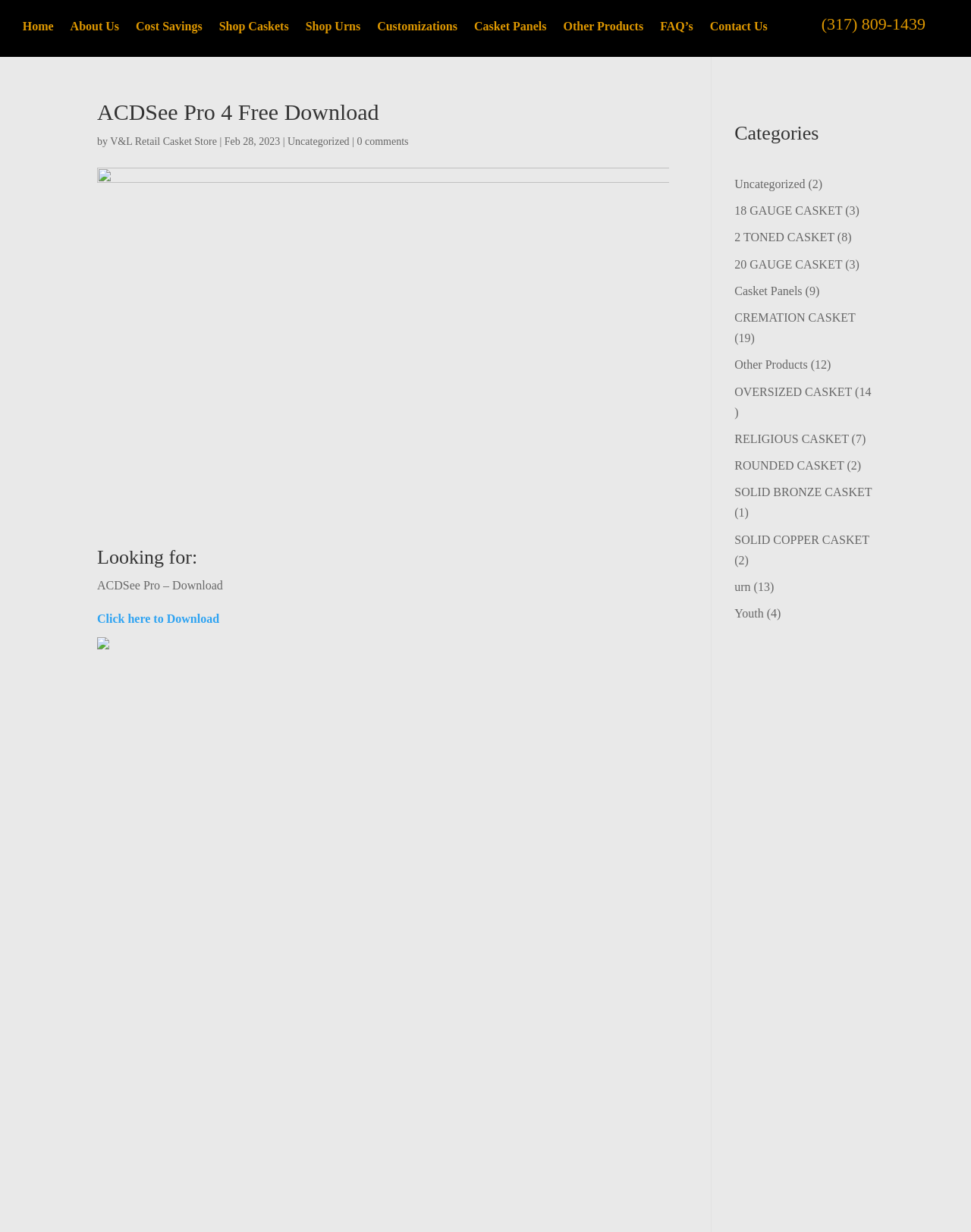What is the name of the store?
Examine the webpage screenshot and provide an in-depth answer to the question.

I found the answer by looking at the heading 'ACDSee Pro 4 Free Download' and the static text 'by' and 'V&L Retail Casket Store' next to it, which suggests that V&L Retail Casket Store is the name of the store.